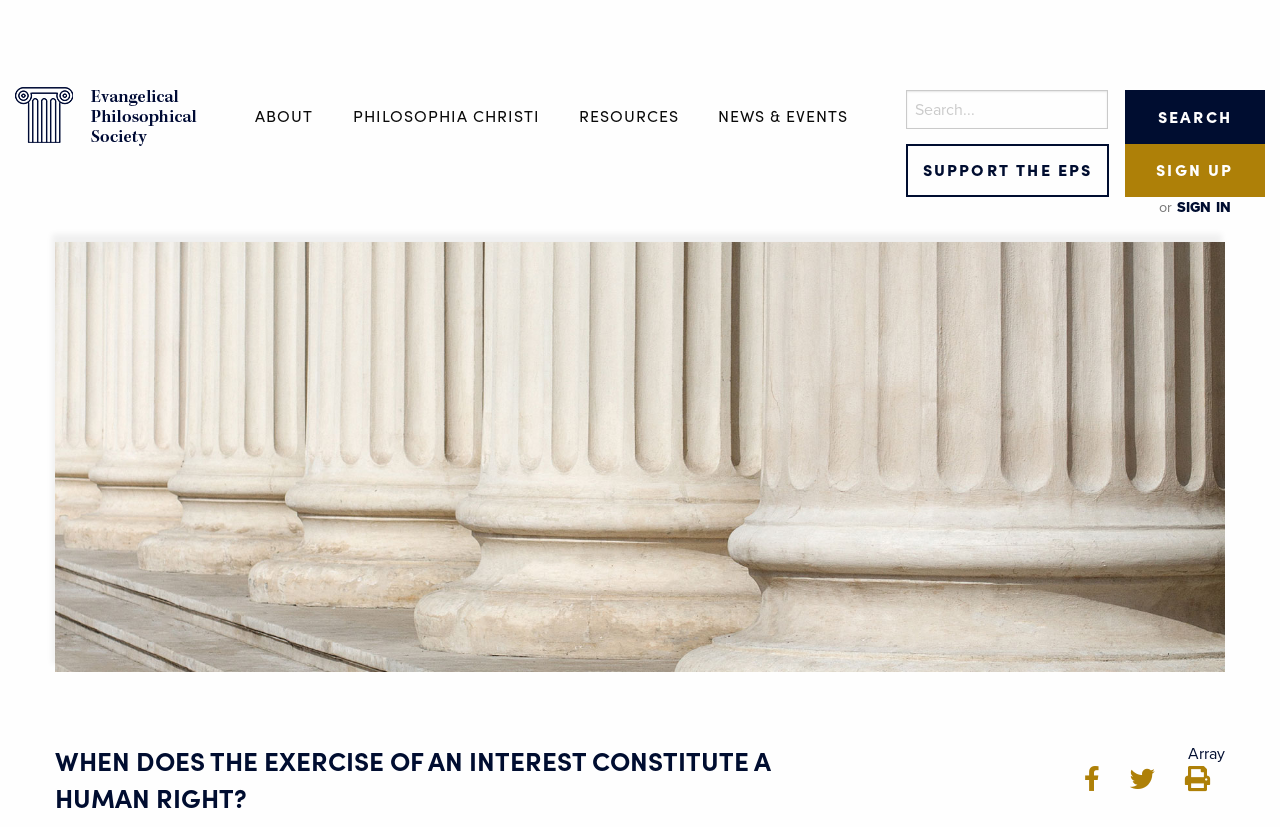What is the topic of the webpage?
Give a thorough and detailed response to the question.

The webpage appears to be discussing human rights, as evidenced by the title 'When Does the Exercise of an Interest Constitute a Human Right?' and the presence of links related to philosophical and religious perspectives on human rights.